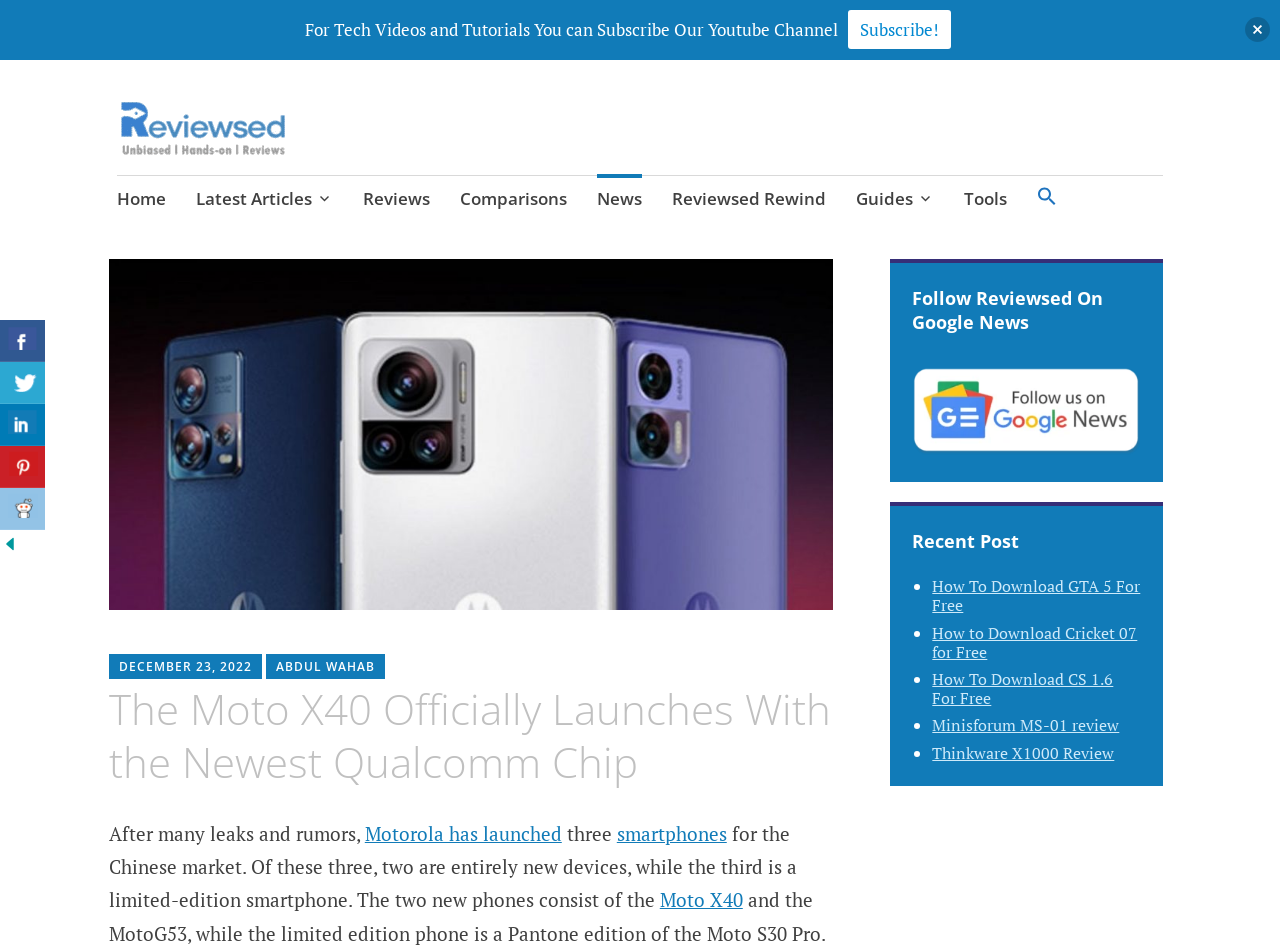Reply to the question with a brief word or phrase: How many recent posts are listed?

5